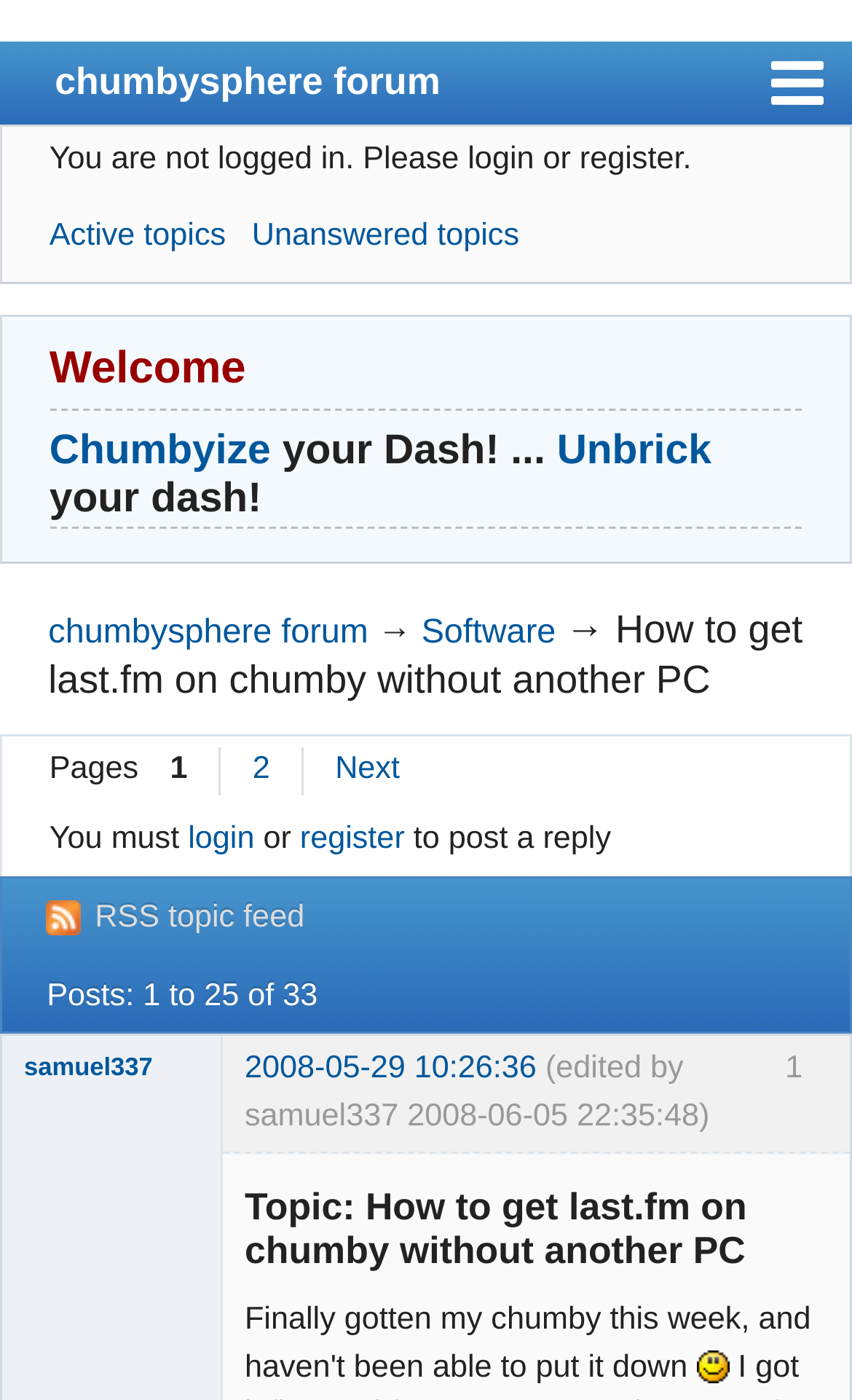How many pages are there in this topic?
Using the image as a reference, answer the question in detail.

I determined the number of pages by looking at the links '2' and 'Next' which are located near the bottom of the webpage. These links indicate that there are at least two pages in this topic.